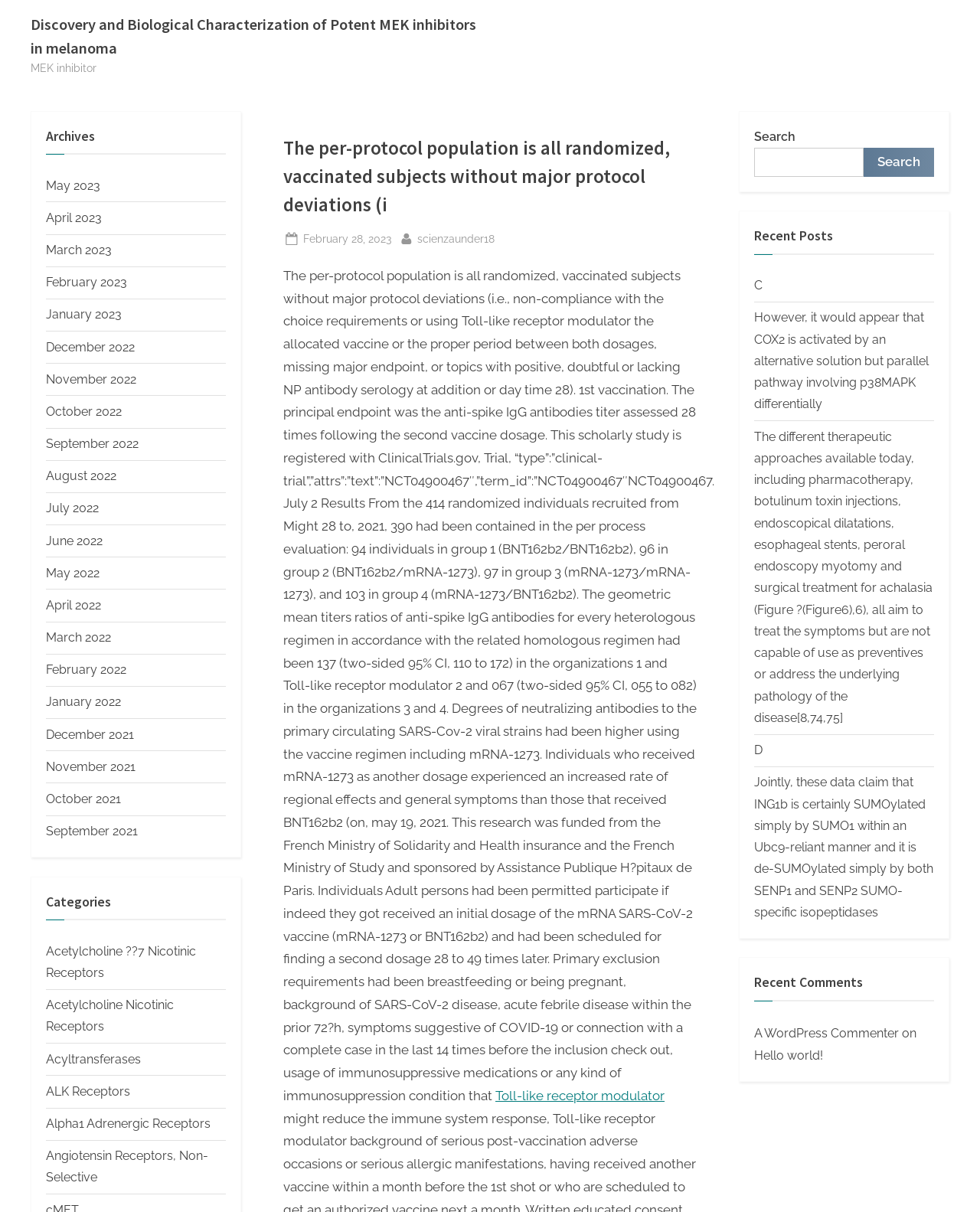Find the bounding box coordinates for the area you need to click to carry out the instruction: "Read more about Partners". The coordinates should be four float numbers between 0 and 1, indicated as [left, top, right, bottom].

None